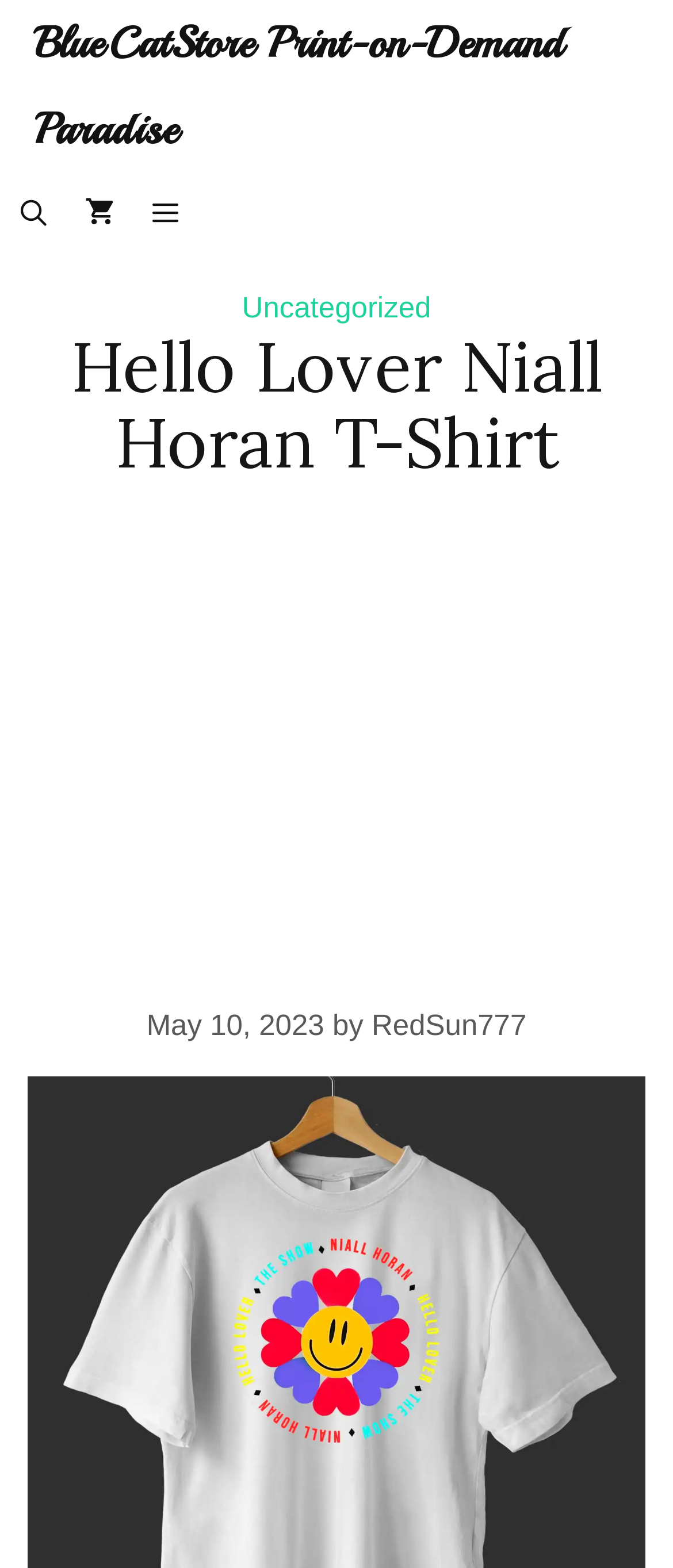What is the date of the content?
Based on the image, answer the question in a detailed manner.

The date of the content can be found in the 'Content' section of the webpage, where it says 'May 10, 2023'.